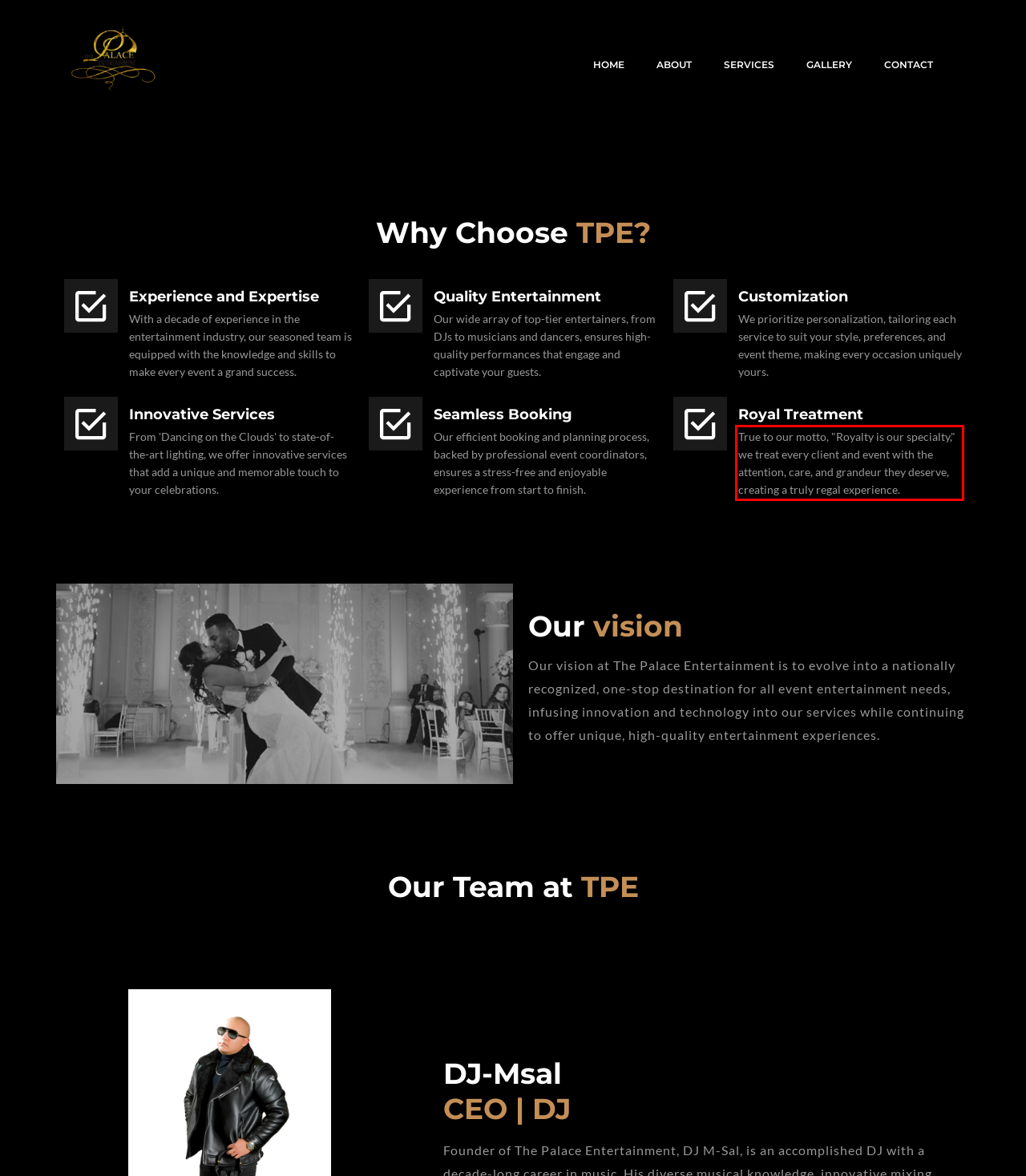Identify the text within the red bounding box on the webpage screenshot and generate the extracted text content.

True to our motto, "Royalty is our specialty," we treat every client and event with the attention, care, and grandeur they deserve, creating a truly regal experience.